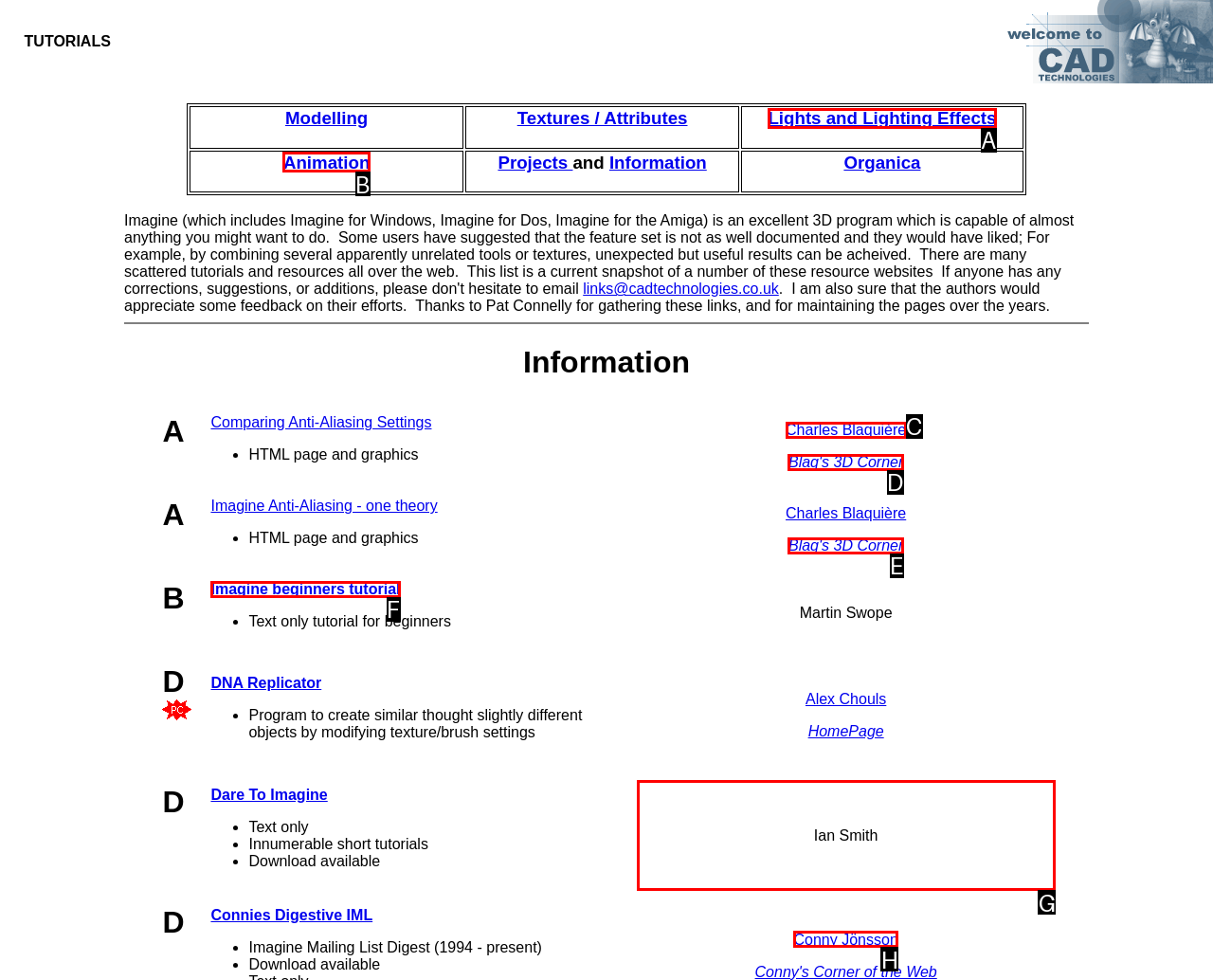Decide which HTML element to click to complete the task: Check out Ian Smith's page Provide the letter of the appropriate option.

G